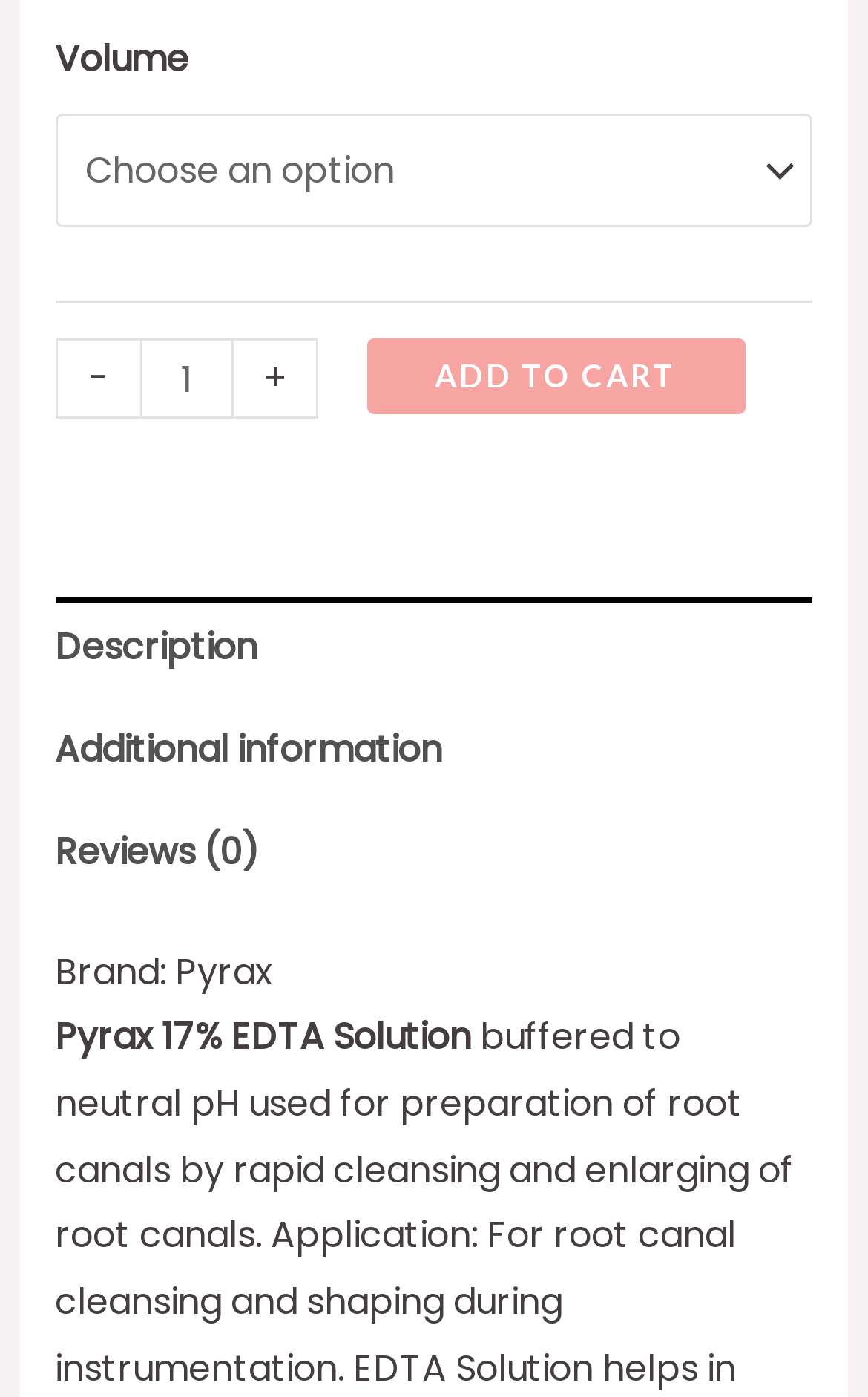Determine the bounding box coordinates of the target area to click to execute the following instruction: "Add to cart."

[0.422, 0.242, 0.859, 0.296]